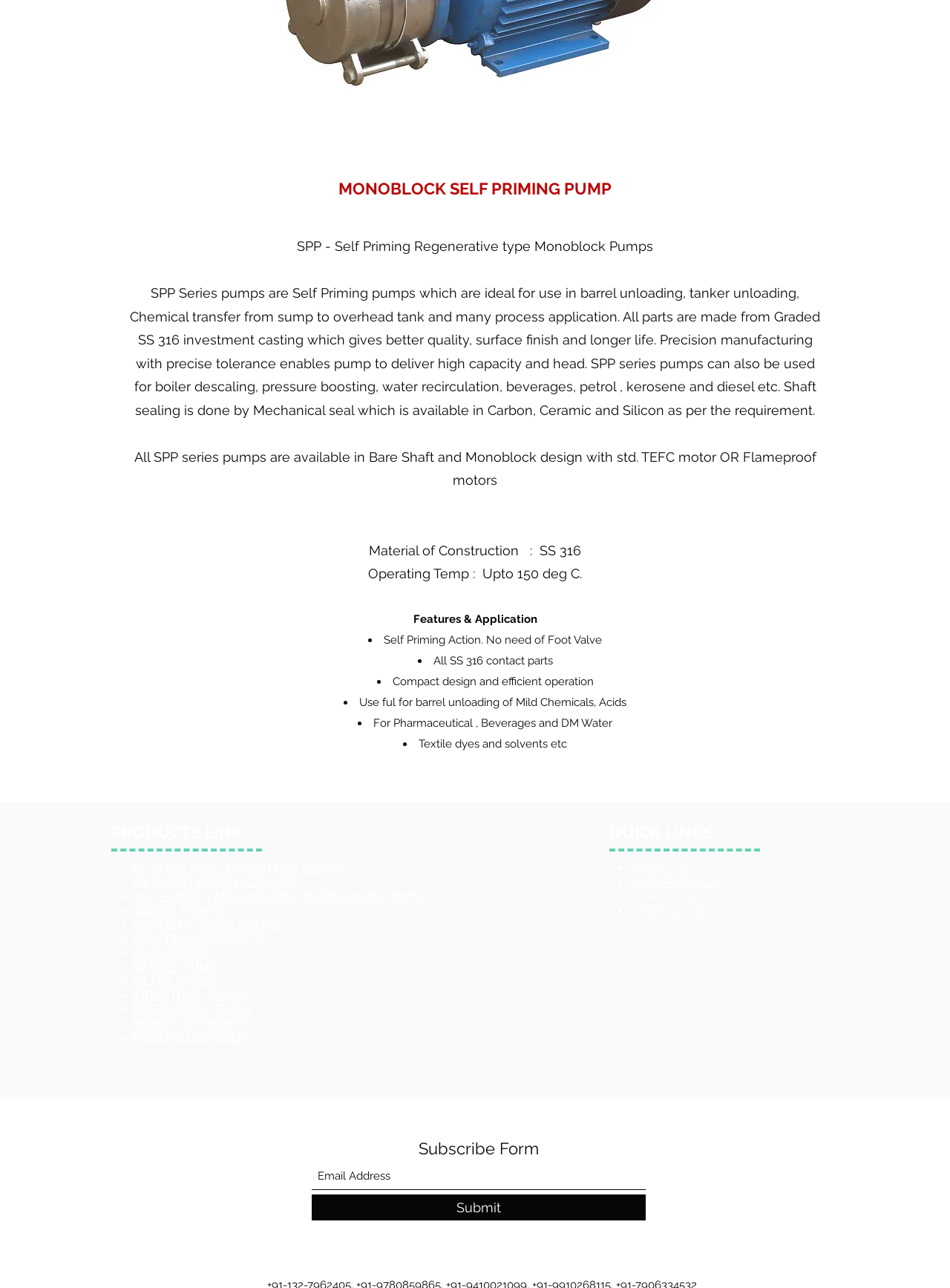What is the material of construction of SPP series pumps?
Give a single word or phrase answer based on the content of the image.

SS 316